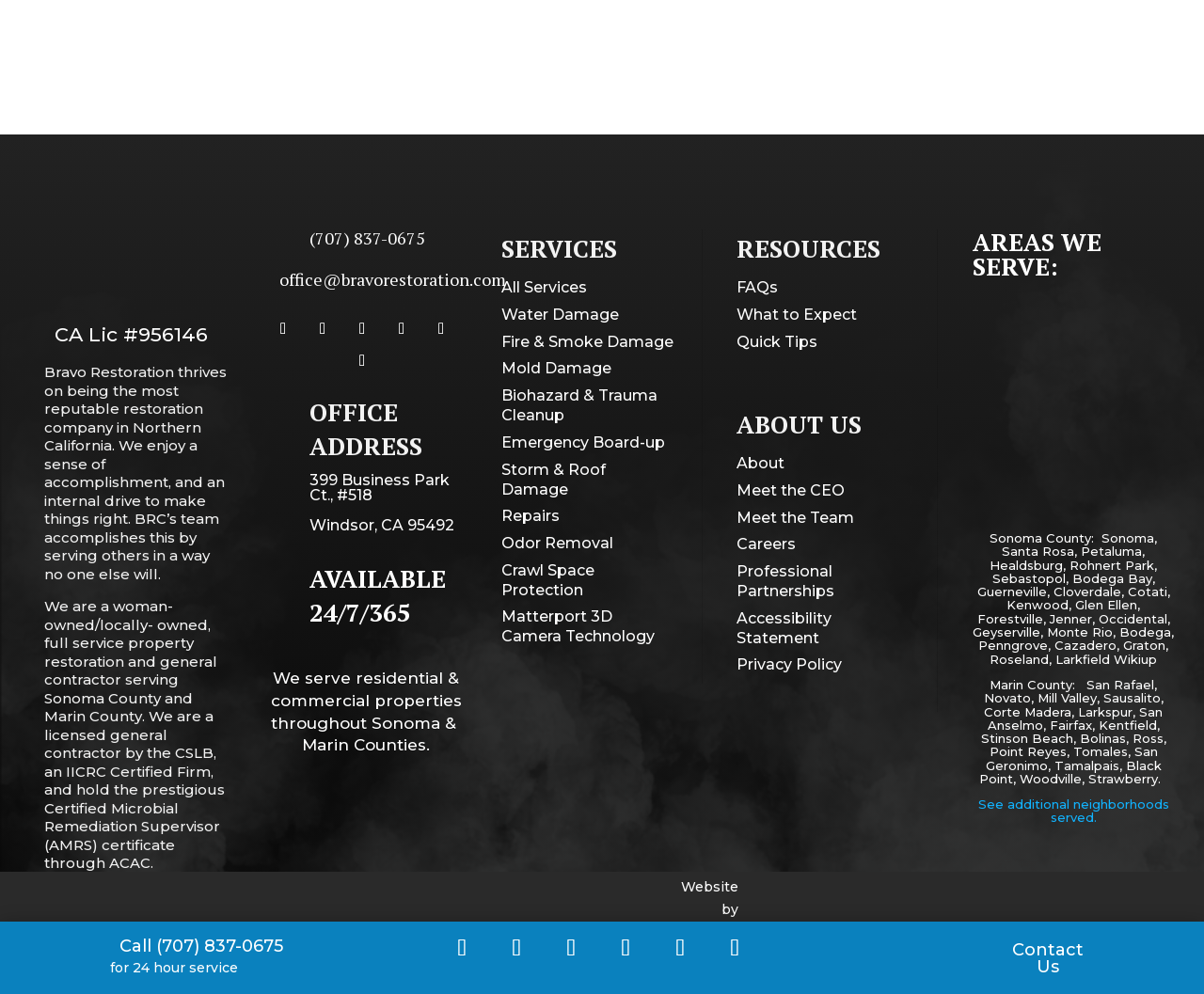Can you provide the bounding box coordinates for the element that should be clicked to implement the instruction: "Click the Portable Building Hire link"?

None